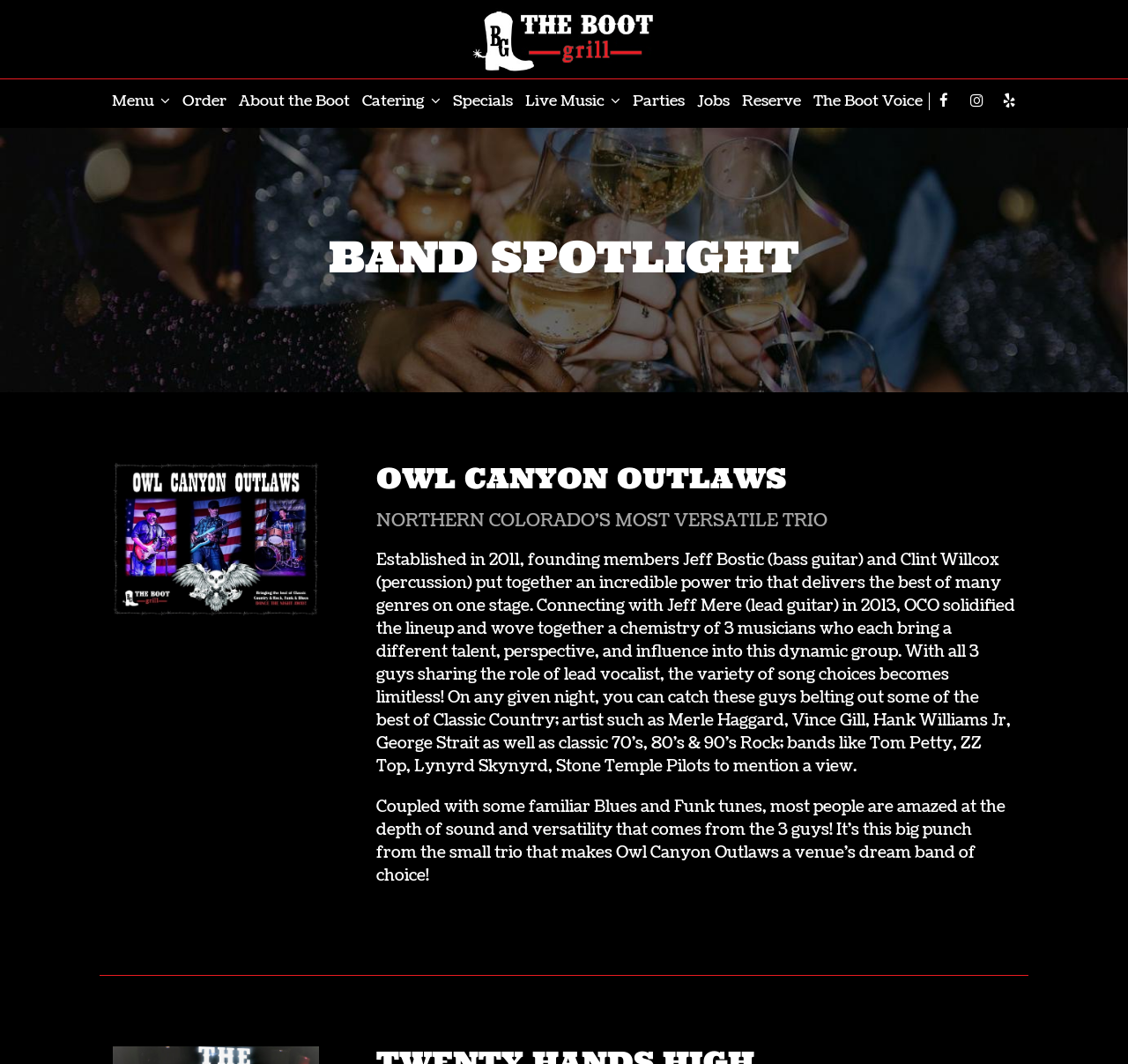How many navigation links are there at the top?
Identify the answer in the screenshot and reply with a single word or phrase.

9